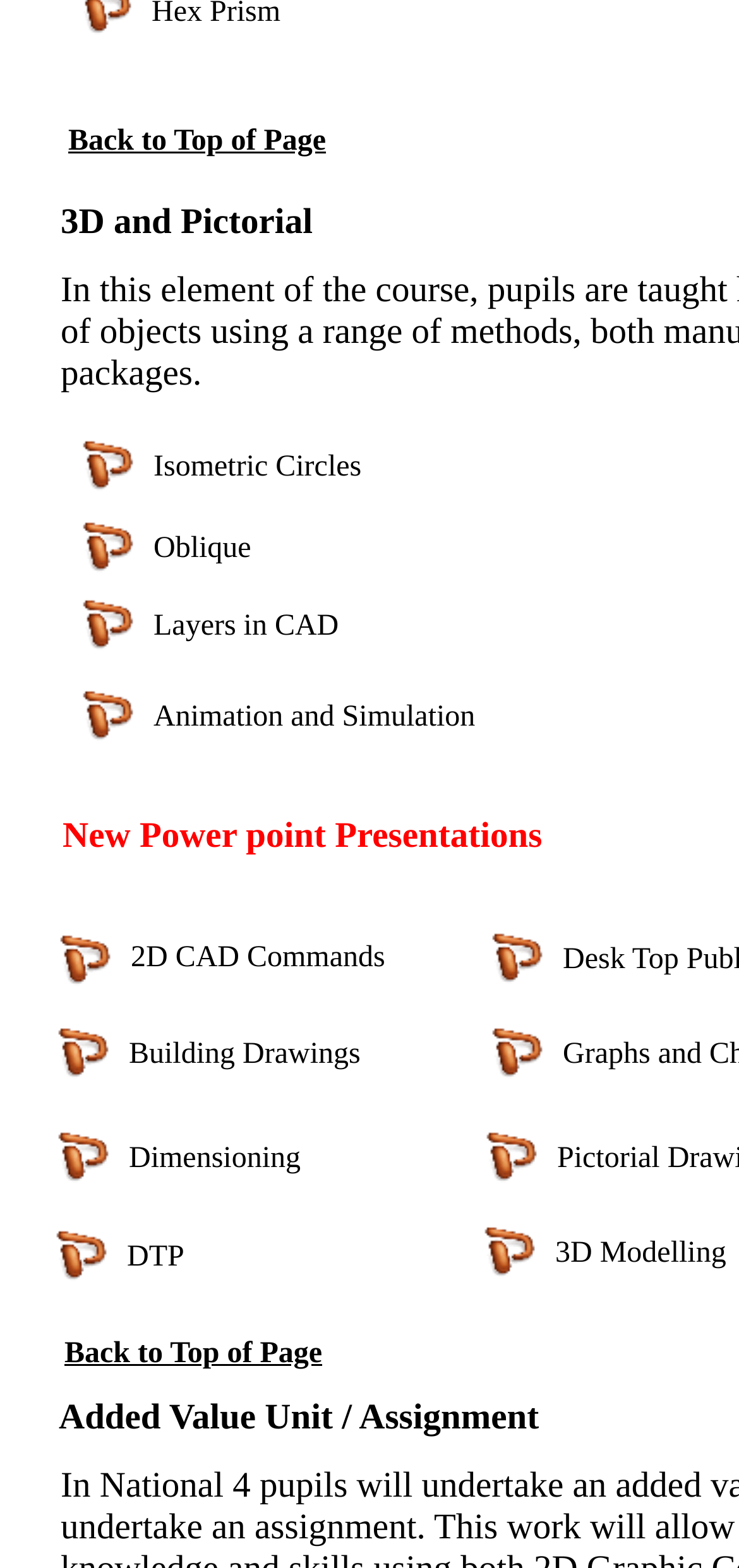Locate the bounding box coordinates of the area that needs to be clicked to fulfill the following instruction: "Contact Us". The coordinates should be in the format of four float numbers between 0 and 1, namely [left, top, right, bottom].

None